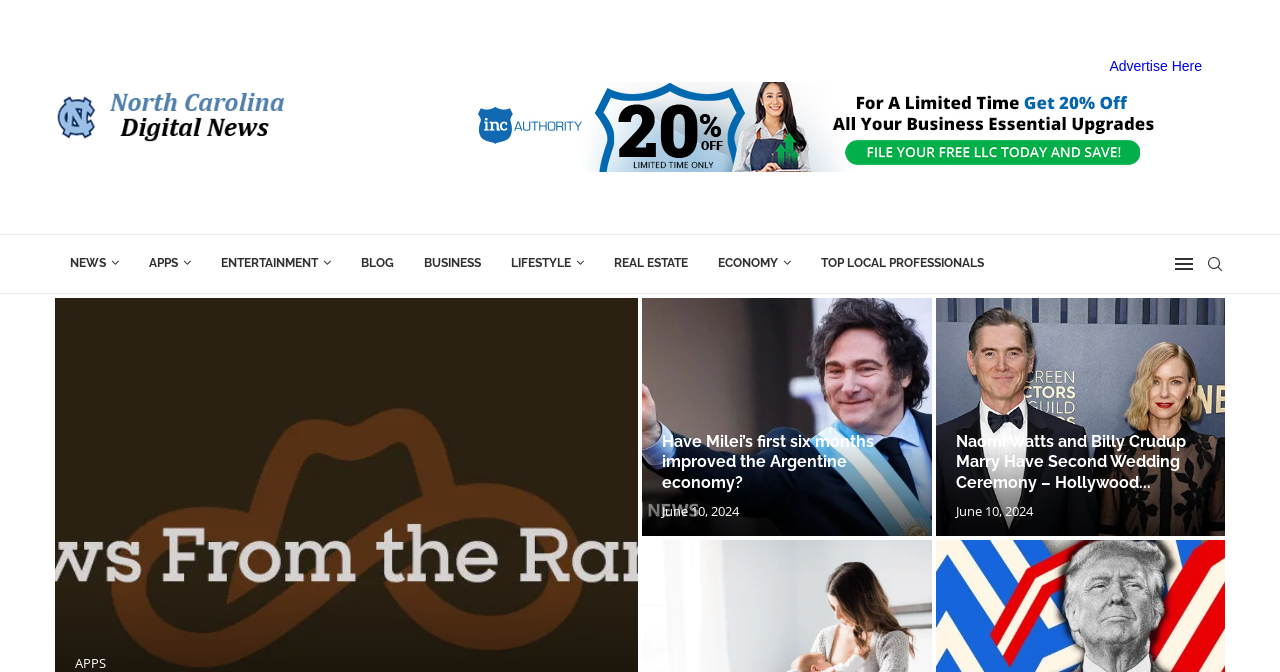Provide a thorough summary of the webpage.

The webpage appears to be a news website, with a focus on digital news from North Carolina. At the top, there is a logo of "North Carolina Digital News" accompanied by a link to the website's homepage. Below this, there is an iframe that takes up a significant portion of the top section.

The main navigation menu is located below the iframe, featuring links to various categories such as "NEWS", "APPS", "ENTERTAINMENT", "BLOG", "BUSINESS", "LIFESTYLE", "REAL ESTATE", "ECONOMY", and "TOP LOCAL PROFESSIONALS". These links are arranged horizontally across the page.

On the top right corner, there is a search bar and a link to an unknown page. Below the navigation menu, there are two columns of news articles. The left column features an article about Taylor Swift, with a heading that reads "Taylor Swift Money Jar Goes Viral, Husband Makes Wife Pay For Taylor Talk". The right column has two articles, one about the Argentine economy and another about Naomi Watts and Billy Crudup's wedding ceremony.

Each article has a heading, a link to the full article, and a timestamp indicating the publication date, which is June 10, 2024, for both articles. There is also a link to the "APPS" category at the bottom of the page.